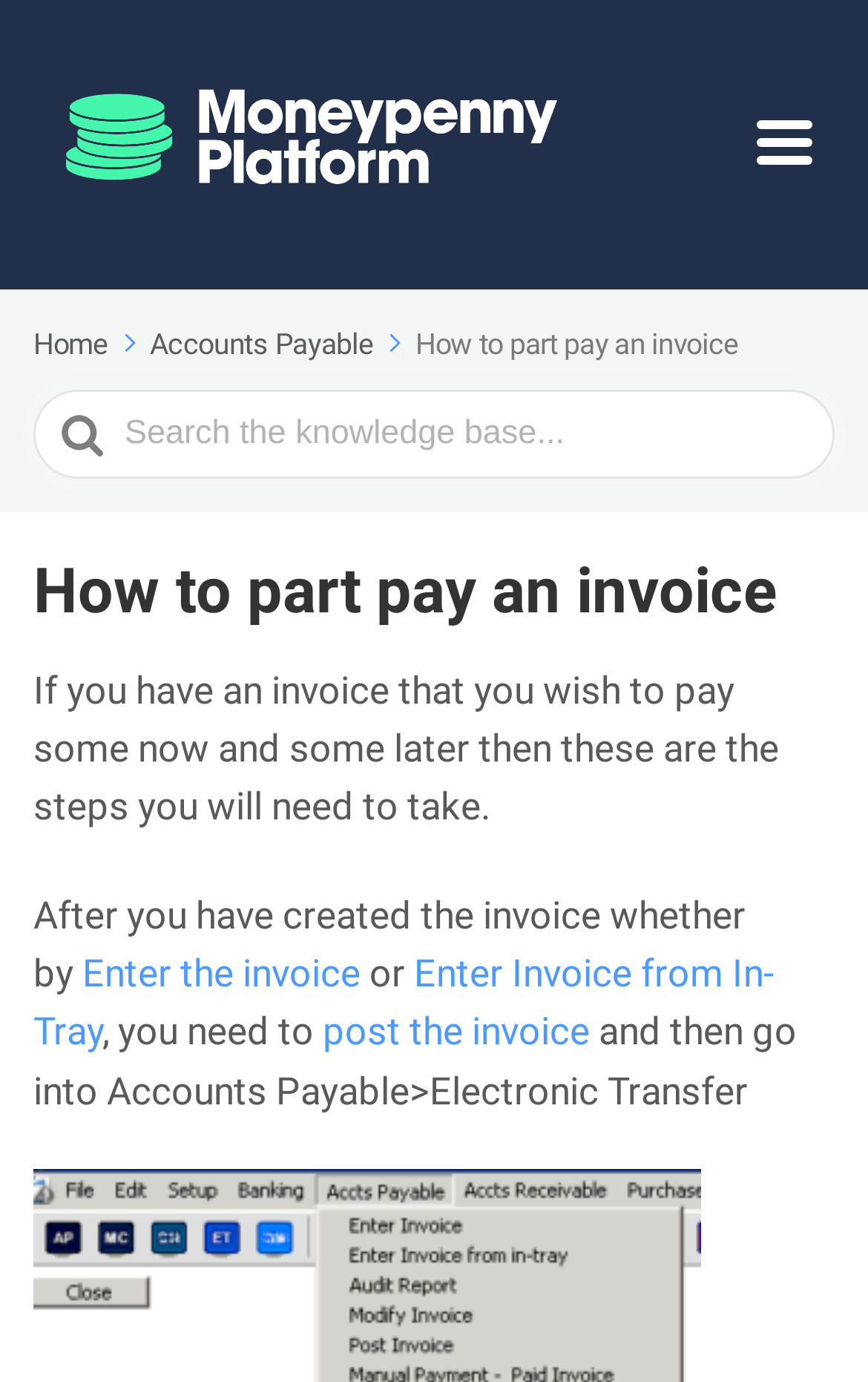Utilize the details in the image to give a detailed response to the question: What is the alternative way to enter an invoice?

The webpage provides an alternative way to enter an invoice, which is by using the 'Enter Invoice from In-Tray' link, as mentioned in the static text 'Enter the invoice whether by... or Enter Invoice from In-Tray'.